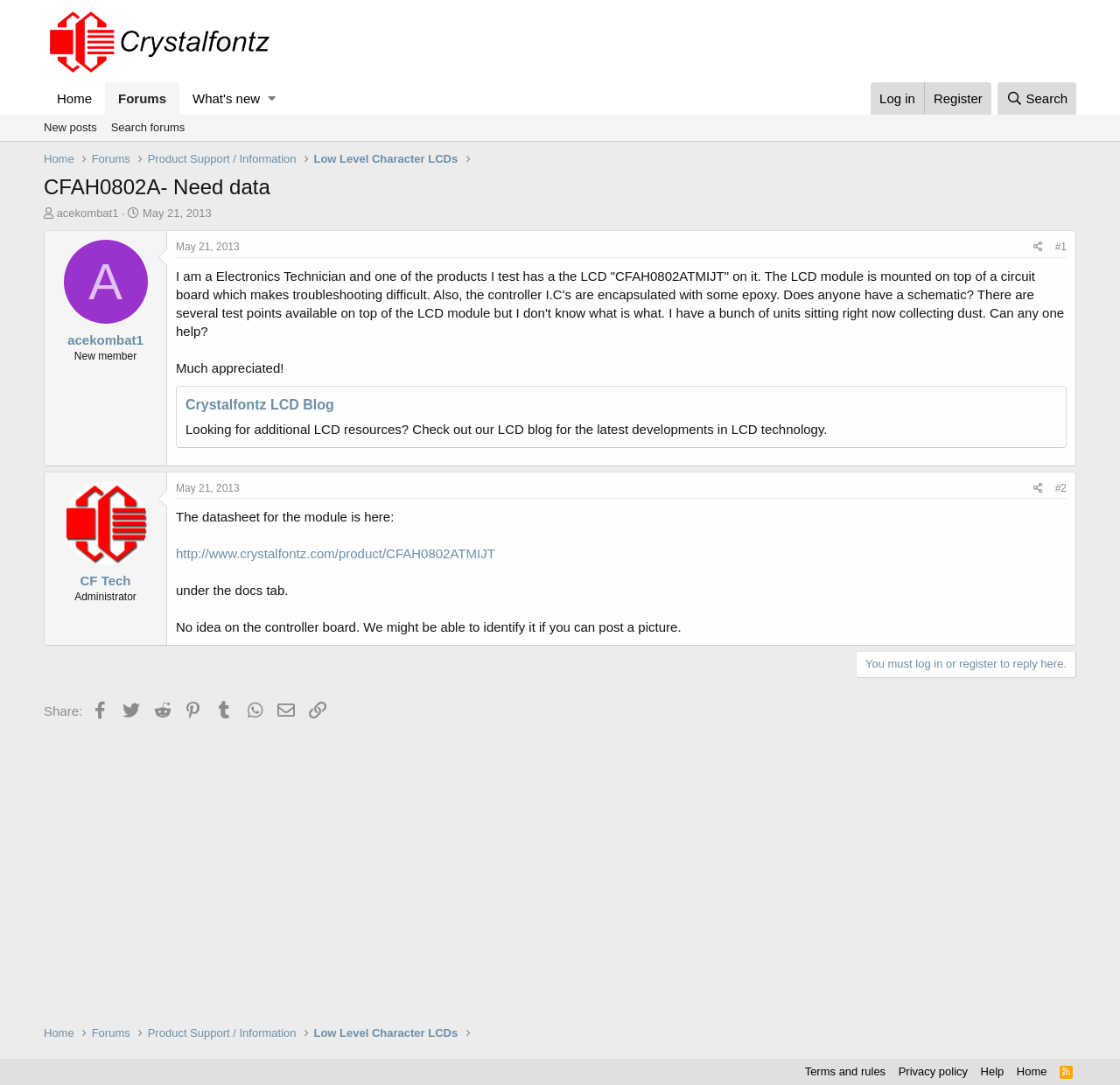Extract the primary header of the webpage and generate its text.

CFAH0802A- Need data